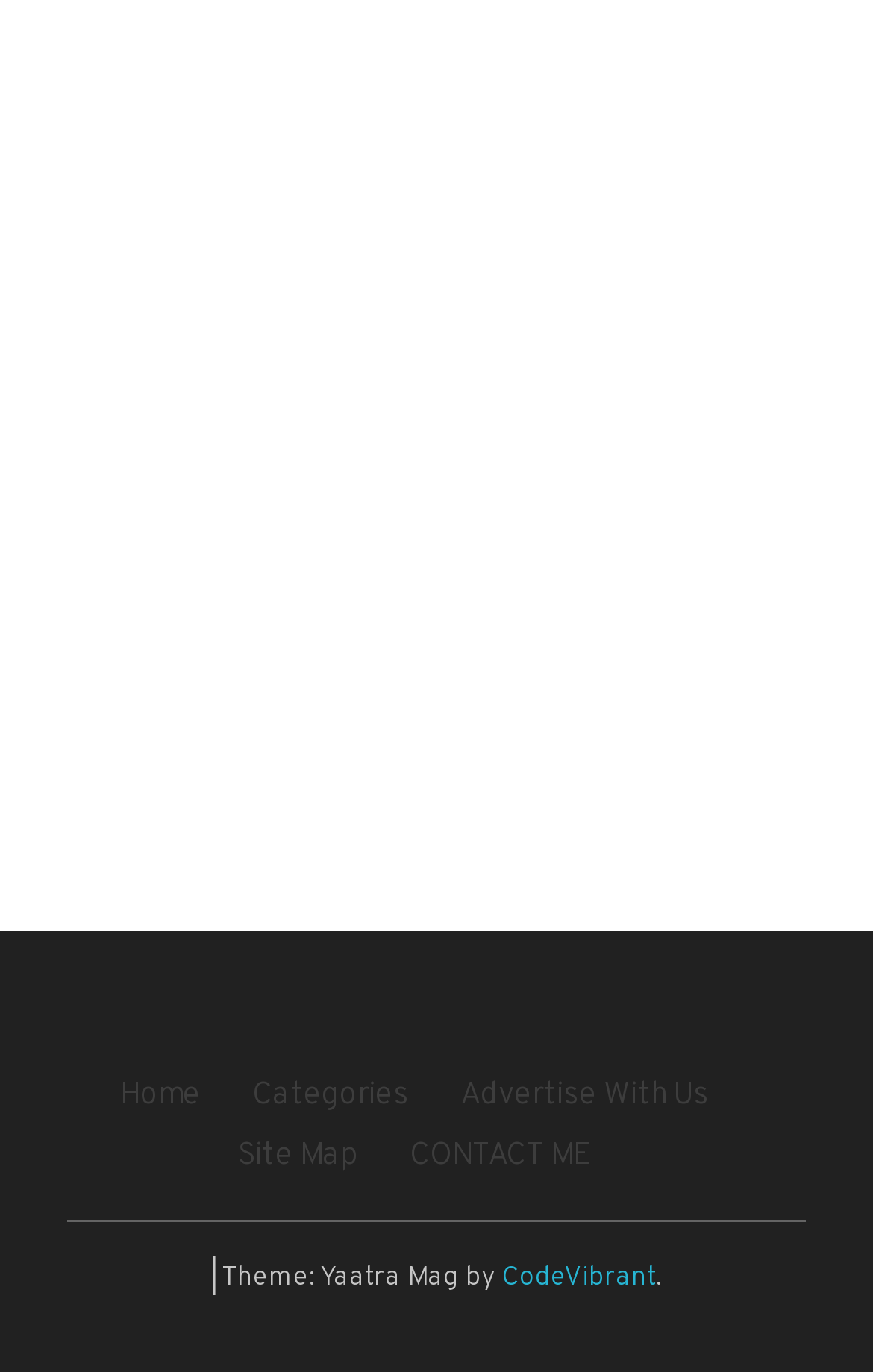Given the element description "Accept" in the screenshot, predict the bounding box coordinates of that UI element.

None